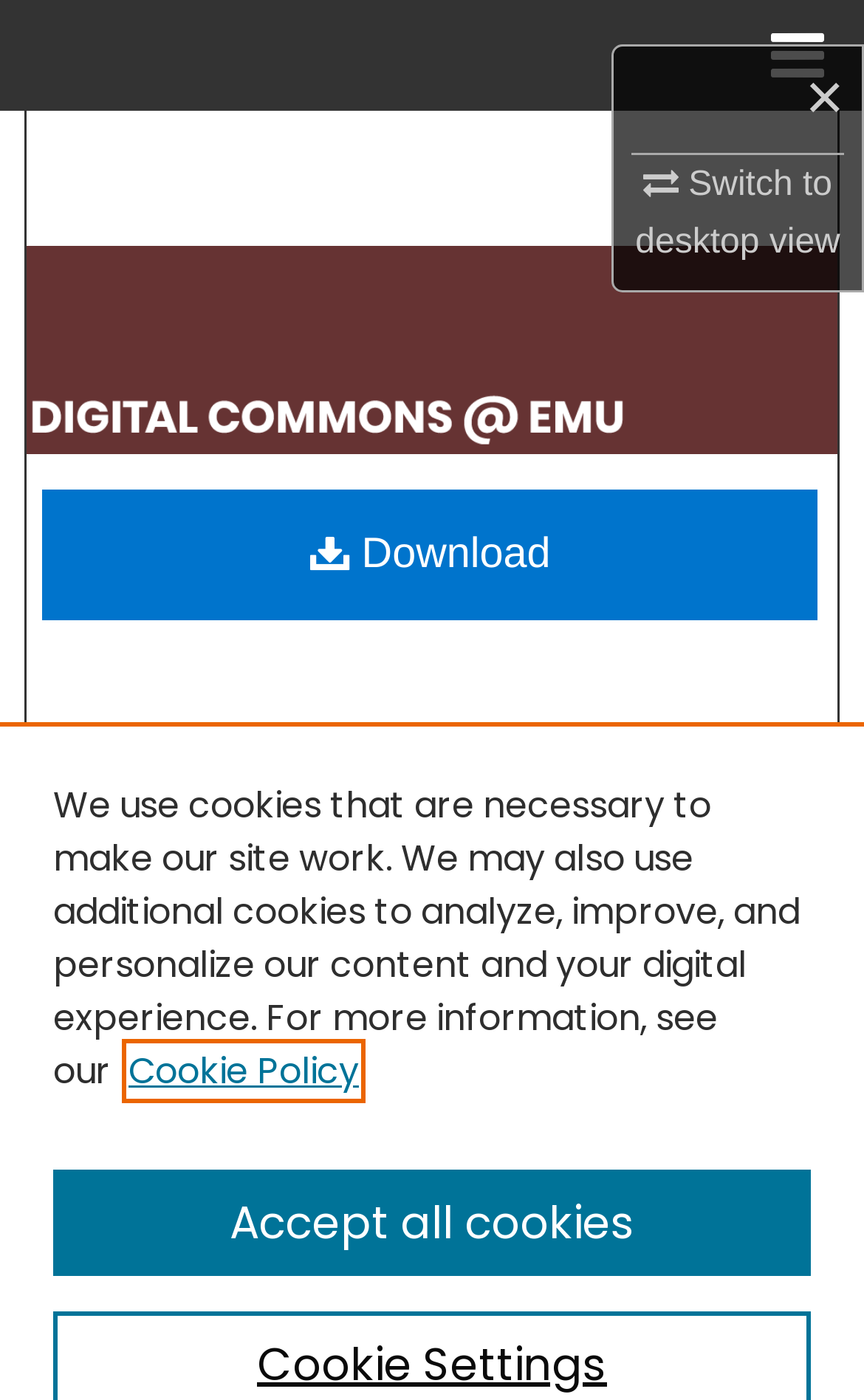Please predict the bounding box coordinates of the element's region where a click is necessary to complete the following instruction: "Download". The coordinates should be represented by four float numbers between 0 and 1, i.e., [left, top, right, bottom].

[0.049, 0.291, 0.947, 0.385]